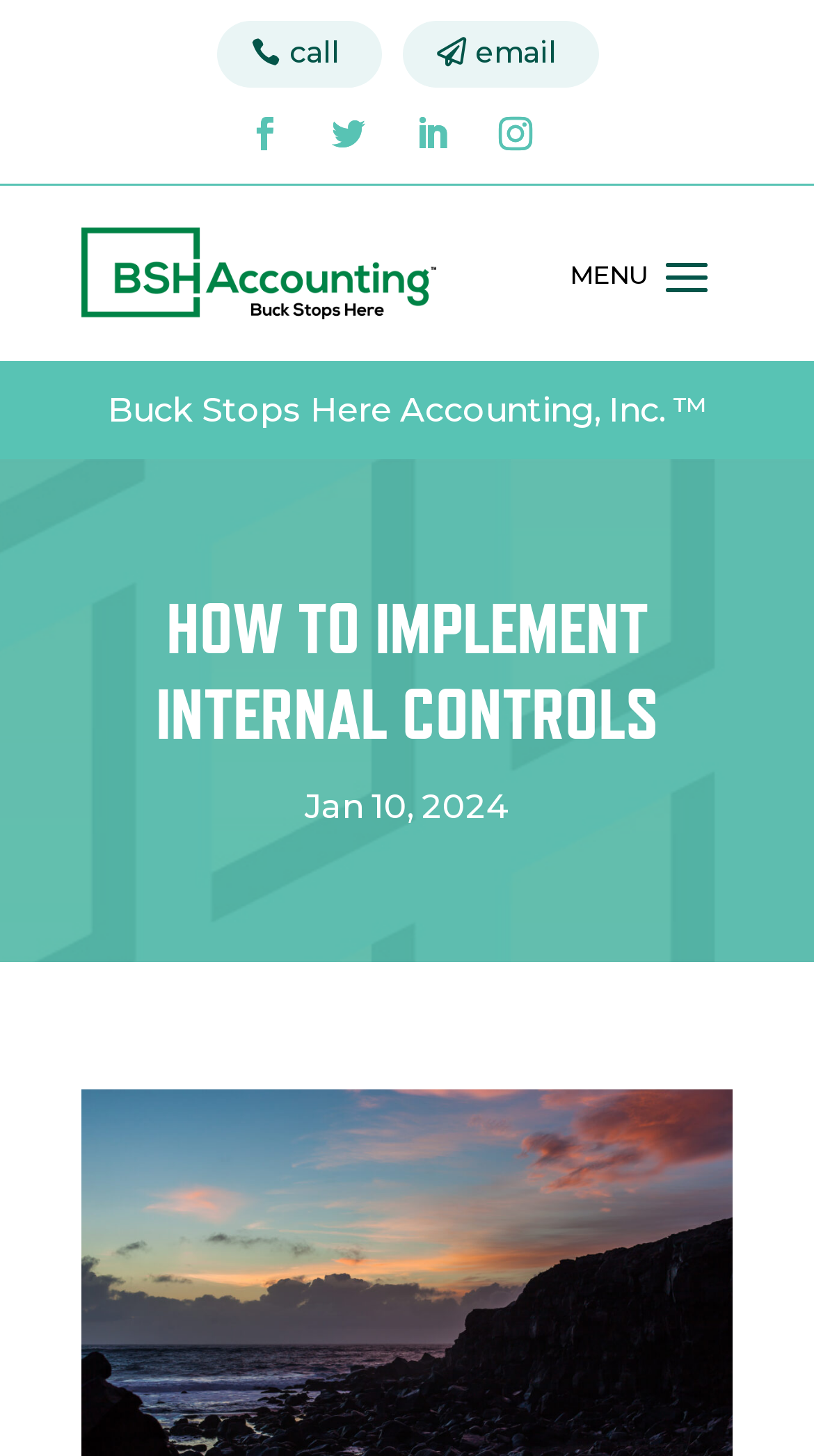Utilize the information from the image to answer the question in detail:
What is the date of the article?

I found the date of the article by looking at the StaticText element with the text 'Jan 10, 2024' which is located below the main heading.